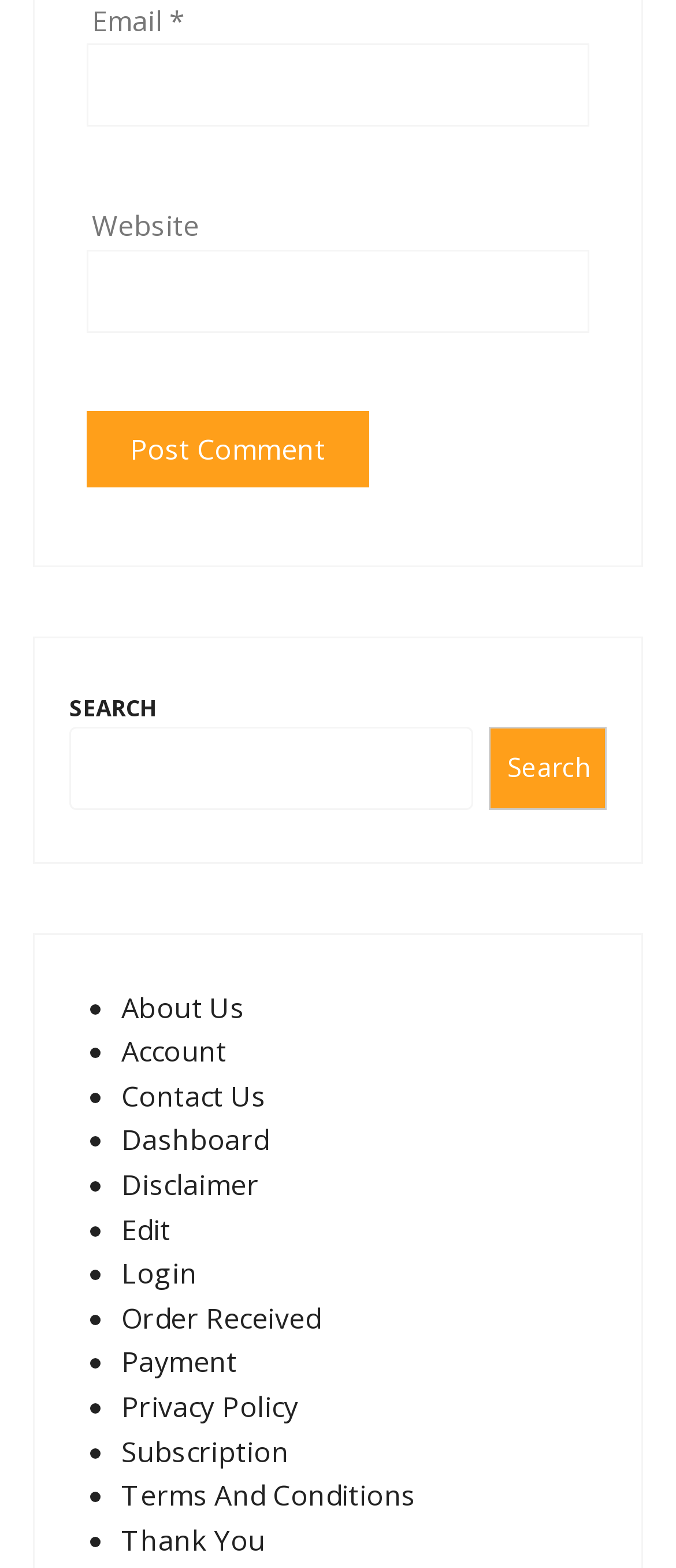What is the function of the button 'Post Comment'?
Using the information presented in the image, please offer a detailed response to the question.

The button 'Post Comment' is located below the textboxes for 'Email' and 'Website', suggesting that it is used to submit a comment or feedback, likely related to the webpage's content.